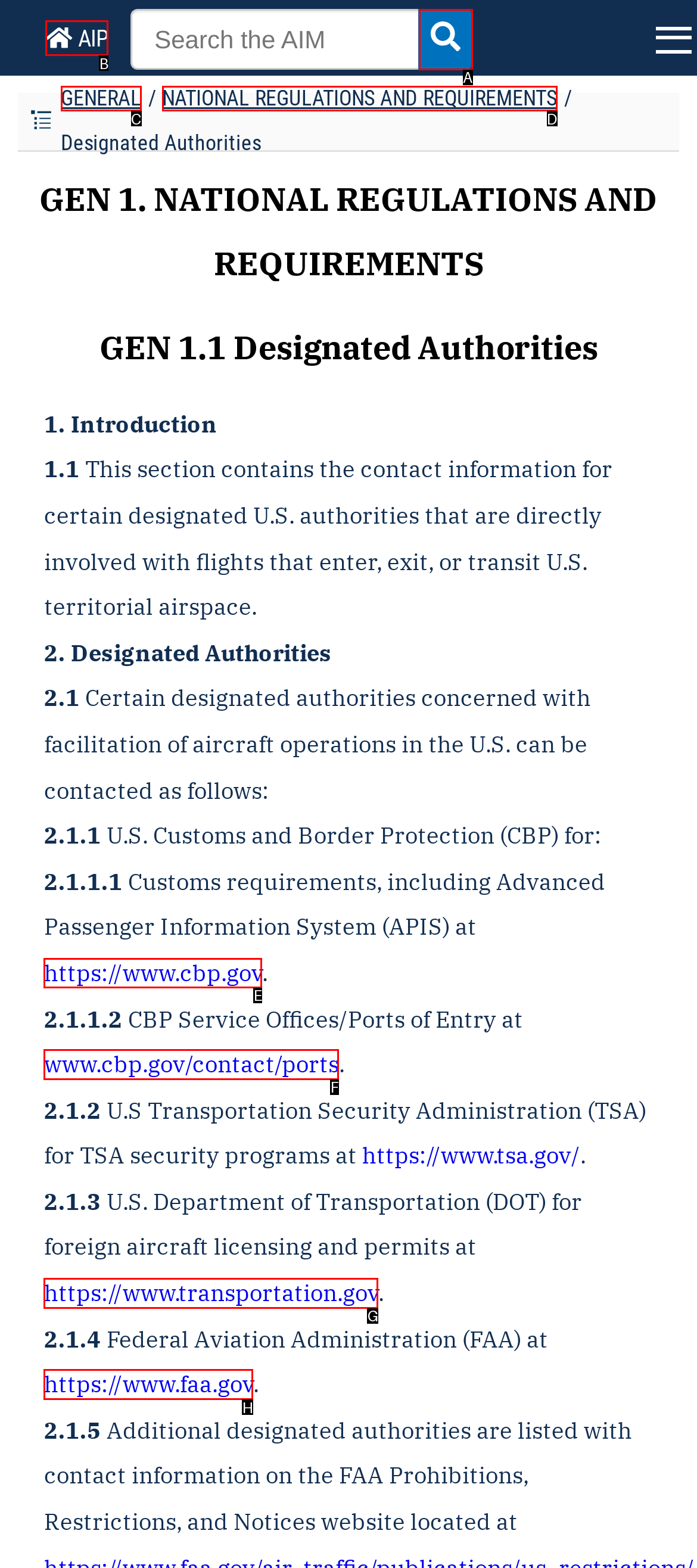Point out the specific HTML element to click to complete this task: Visit the U.S. Customs and Border Protection website Reply with the letter of the chosen option.

E